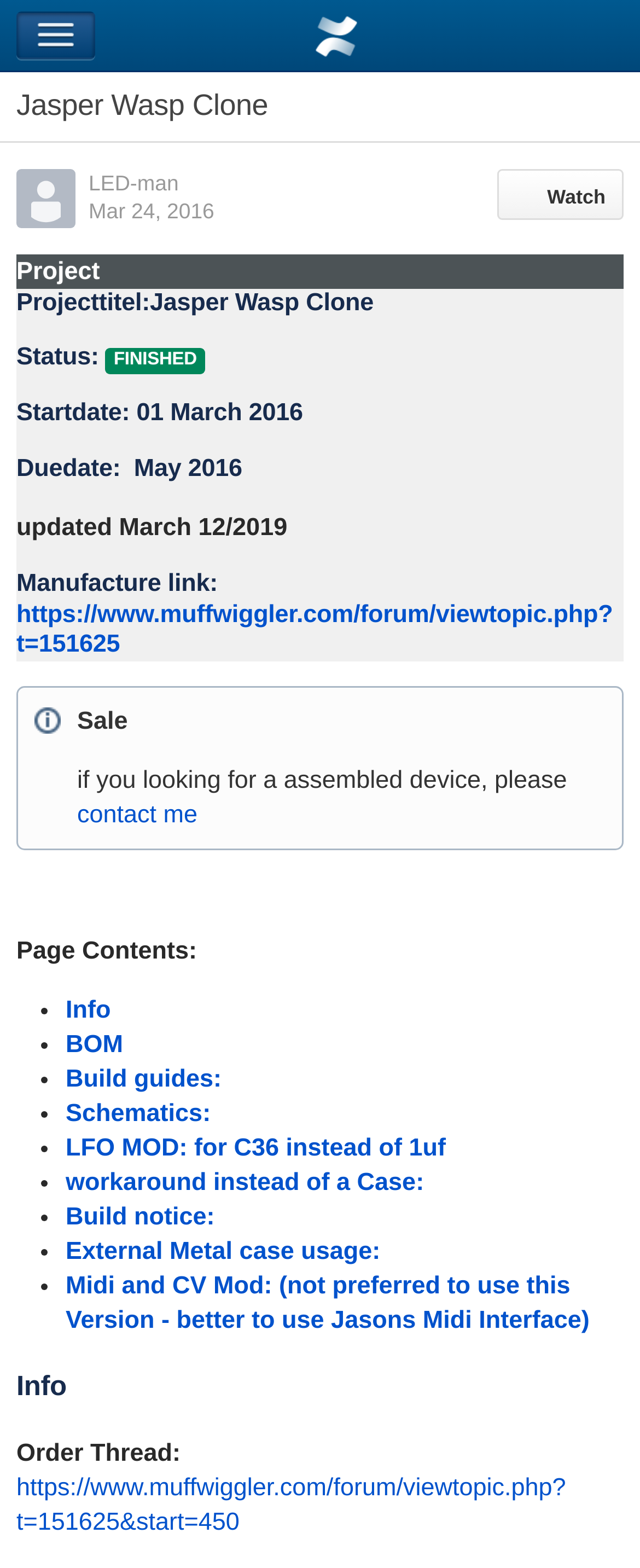Summarize the webpage with intricate details.

This webpage is about a DIY synthesizer project, specifically a Jasper Wasp Clone. At the top, there is a navigation button and a heading that reads "Confluence Mobile". Below this, there is a large heading that spans the entire width of the page, reading "Jasper Wasp Clone".

On the left side of the page, there is a layout table that contains an author's avatar image, a link to the author's profile, and a timestamp indicating when the project was last updated. Below this, there are several headings that provide information about the project, including its title, status, start date, and due date.

To the right of the layout table, there is a button that reads "Watch Watch". Below this, there is a section that provides links to various resources related to the project, including a manufacture link, a link to purchase a assembled device, and a link to contact the author.

Further down the page, there is a section that lists the contents of the page, including links to information about the project, a bill of materials, build guides, schematics, and other resources. Each of these links is preceded by a bullet point.

At the very bottom of the page, there is a heading that reads "Info", followed by a link to an order thread and another link to a forum topic.